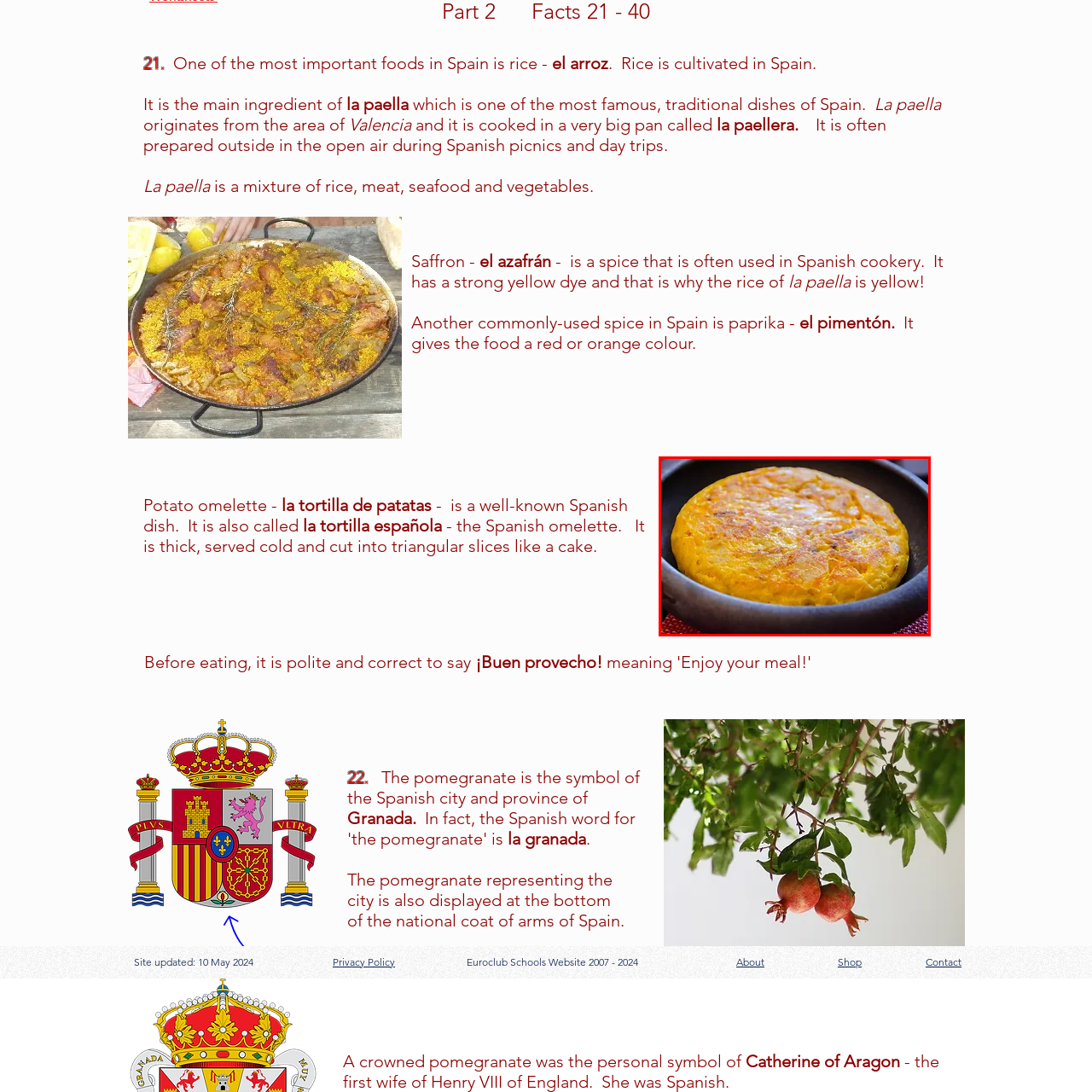What is the typical shape of the dish when served?
Check the image enclosed by the red bounding box and reply to the question using a single word or phrase.

Triangular slices